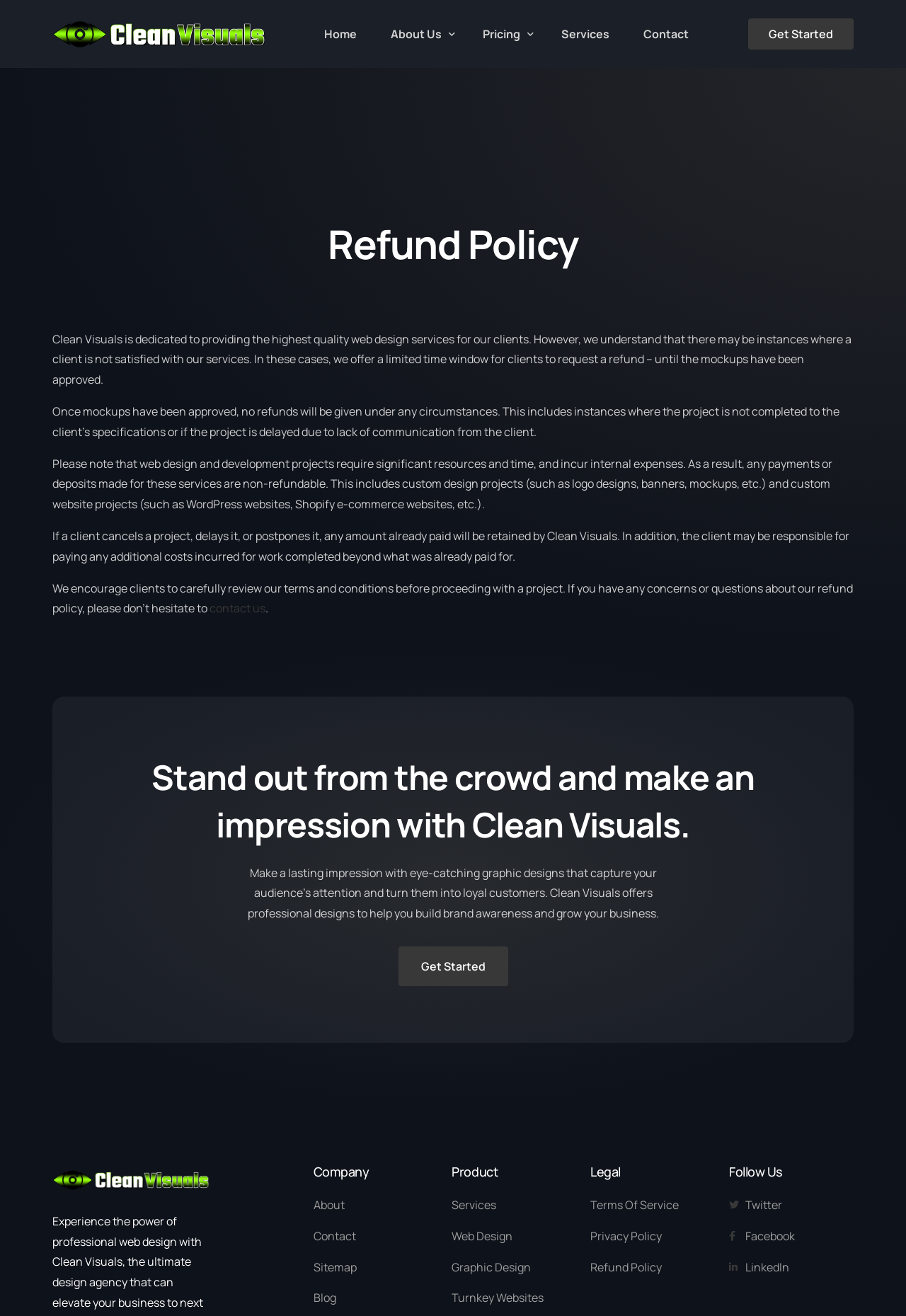Show the bounding box coordinates of the element that should be clicked to complete the task: "Read the 'Refund Policy'".

[0.058, 0.165, 0.942, 0.207]